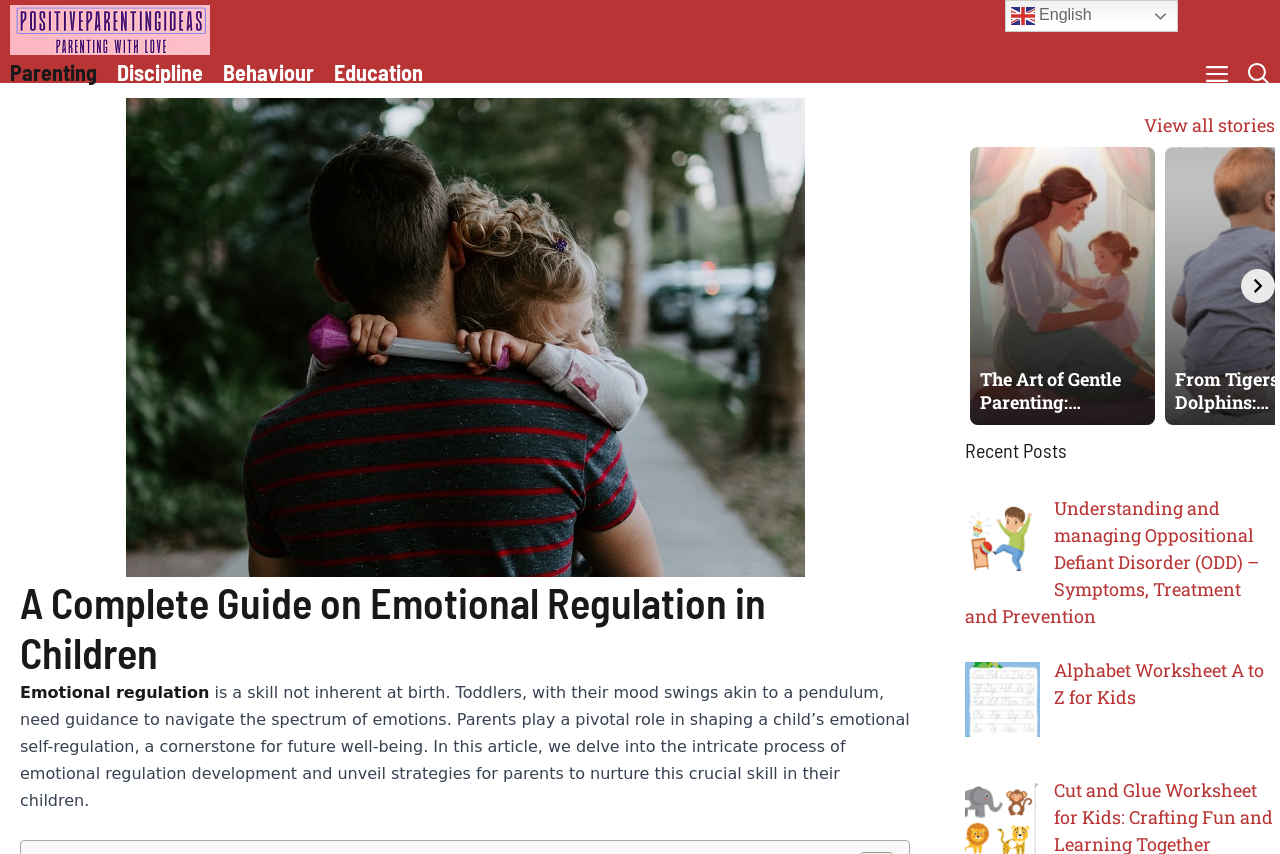Please specify the coordinates of the bounding box for the element that should be clicked to carry out this instruction: "Click the 'PositiveParentingIdeas' link". The coordinates must be four float numbers between 0 and 1, formatted as [left, top, right, bottom].

[0.008, 0.018, 0.164, 0.047]